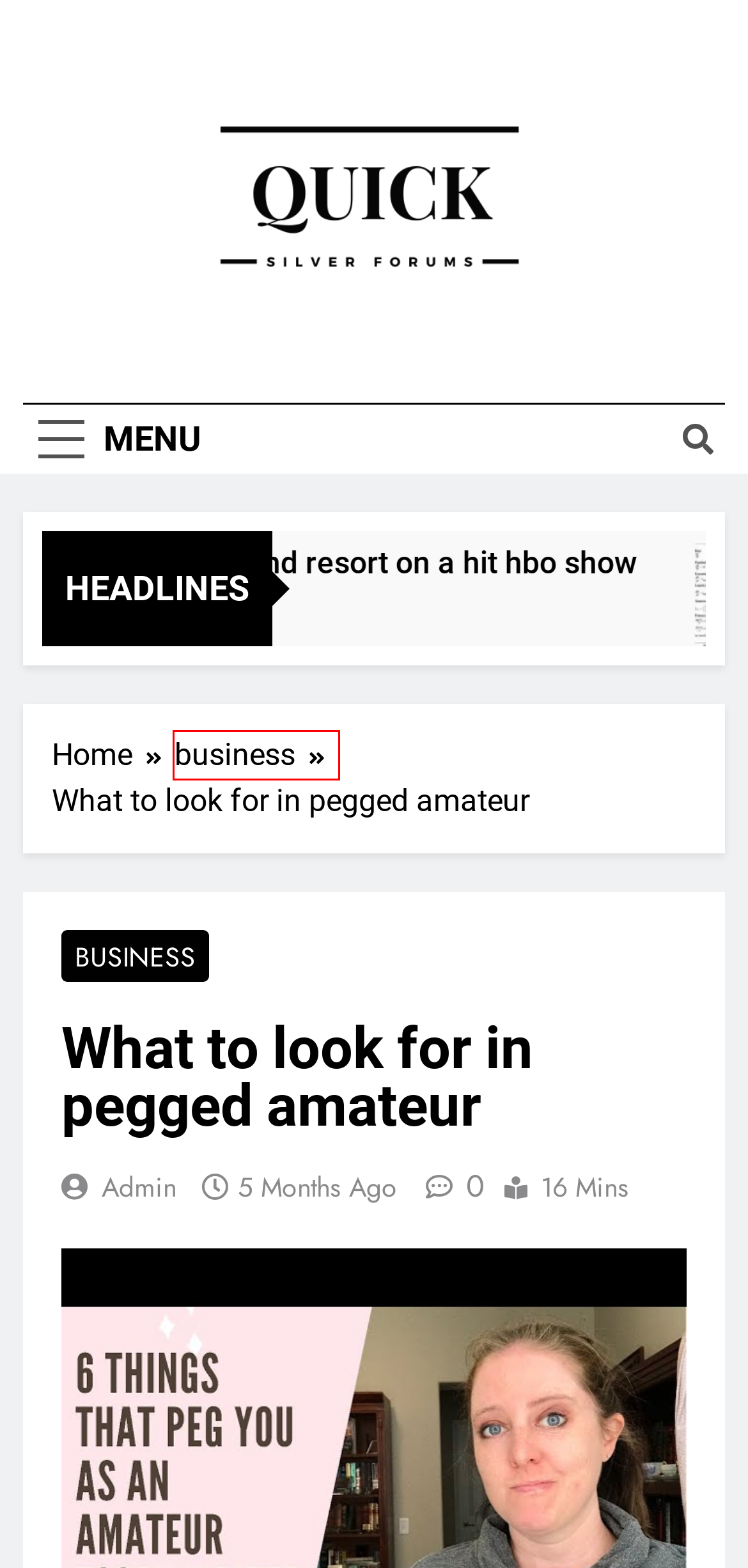Review the webpage screenshot provided, noting the red bounding box around a UI element. Choose the description that best matches the new webpage after clicking the element within the bounding box. The following are the options:
A. Fashion Archives - Quick Silver Forums
B. Quick Silver Forums - Fast-paced forum
C. Things to know about handle hard better - Quick Silver Forums
D. Sports Archives - Quick Silver Forums
E. March 2024 - Quick Silver Forums
F. What to look for in 134 inches to feet - Quick Silver Forums
G. admin, Author at Quick Silver Forums
H. business Archives - Quick Silver Forums

H